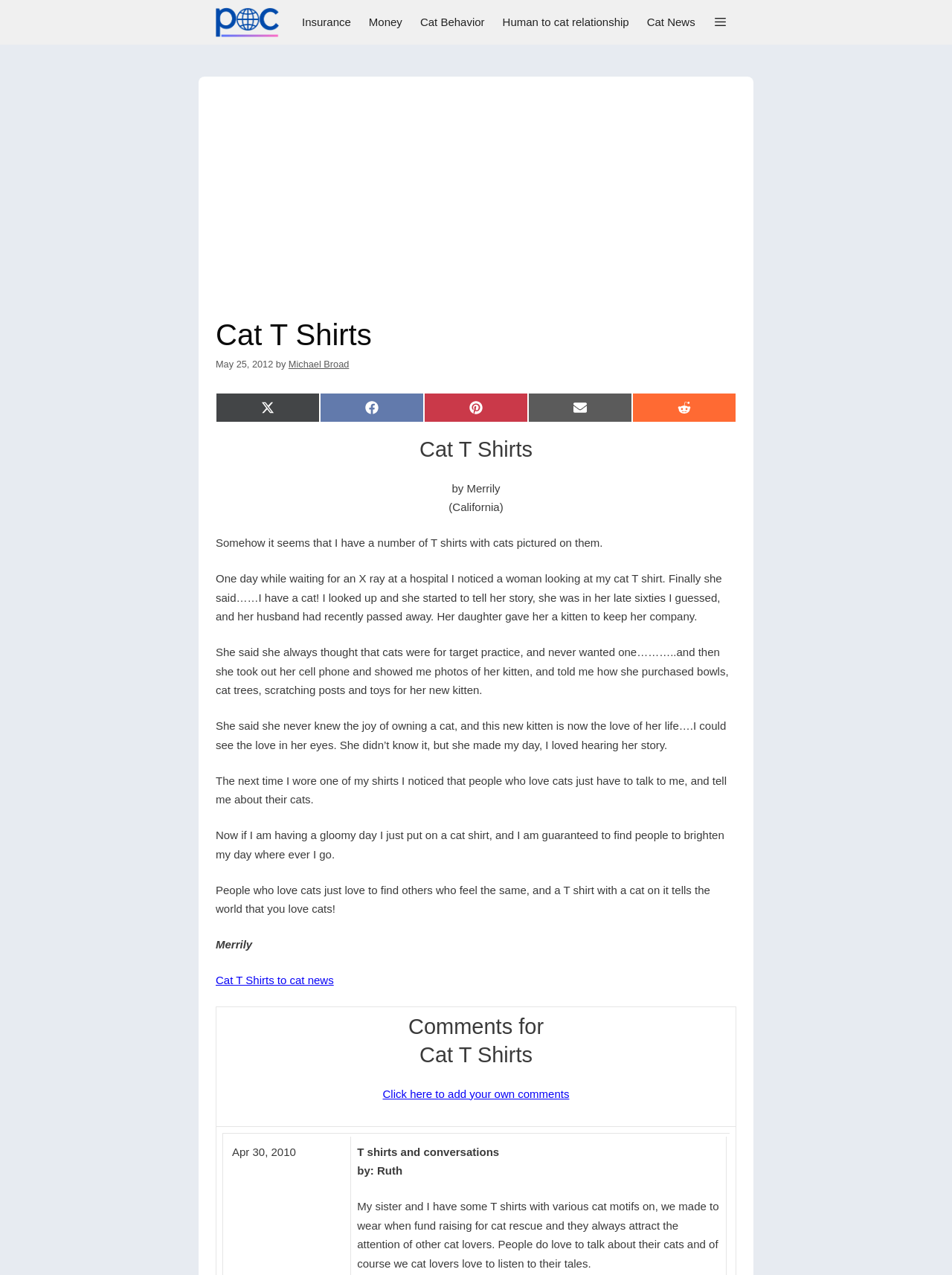Explain the webpage's layout and main content in detail.

This webpage is about cat T-shirts and freethinking animal advocacy. At the top, there is a navigation bar with links to "Freethinking Animal Advocacy", "Insurance", "Money", "Cat Behavior", "Human to cat relationship", and "Cat News". Next to the navigation bar, there is a button with an icon.

Below the navigation bar, there is a header section with an iframe containing an advertisement. The header section also includes a heading "Cat T Shirts", a time stamp "May 25, 2012", and a byline "by Michael Broad". 

To the right of the header section, there are social media sharing links, including Twitter, Facebook, Pinterest, Email, and Reddit.

The main content of the webpage is a personal story about the author's experience with cat T-shirts. The story is divided into several paragraphs, each describing the author's interactions with people who love cats. The author mentions how wearing cat T-shirts has led to conversations with strangers who share similar interests.

At the bottom of the webpage, there is a section for comments, with a heading "Comments for Cat T Shirts" and a link to add your own comments.